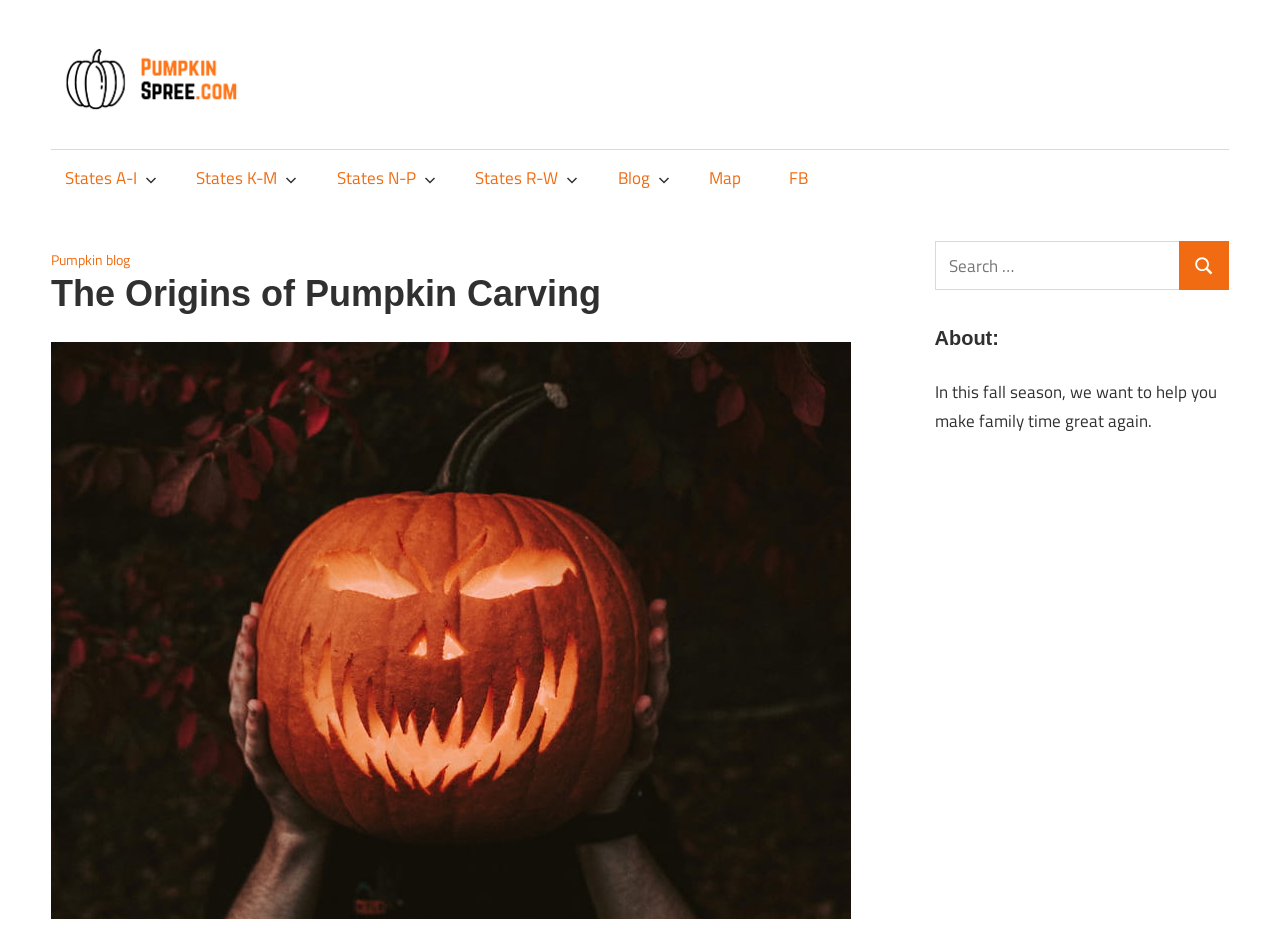Extract the bounding box coordinates of the UI element described by: "States N-P". The coordinates should include four float numbers ranging from 0 to 1, e.g., [left, top, right, bottom].

[0.252, 0.159, 0.345, 0.221]